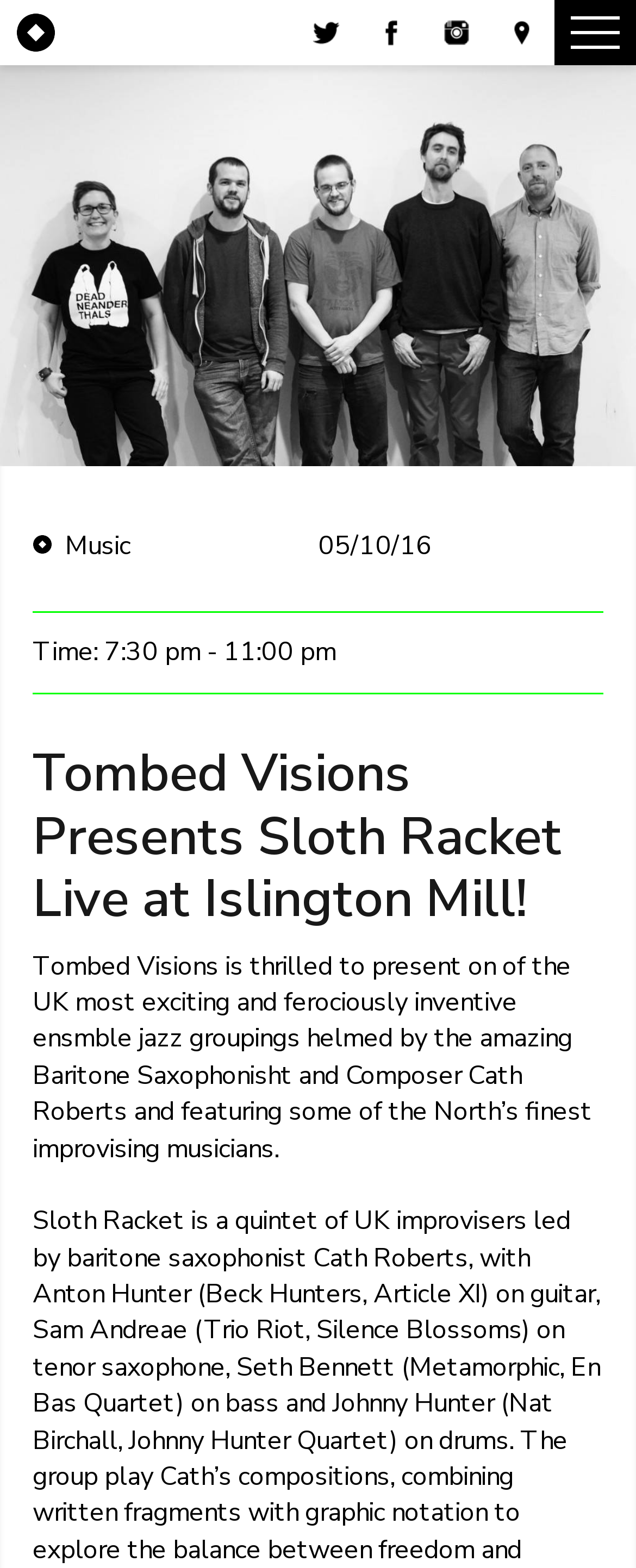Use a single word or phrase to respond to the question:
What is the time of the event?

7:30 pm - 11:00 pm